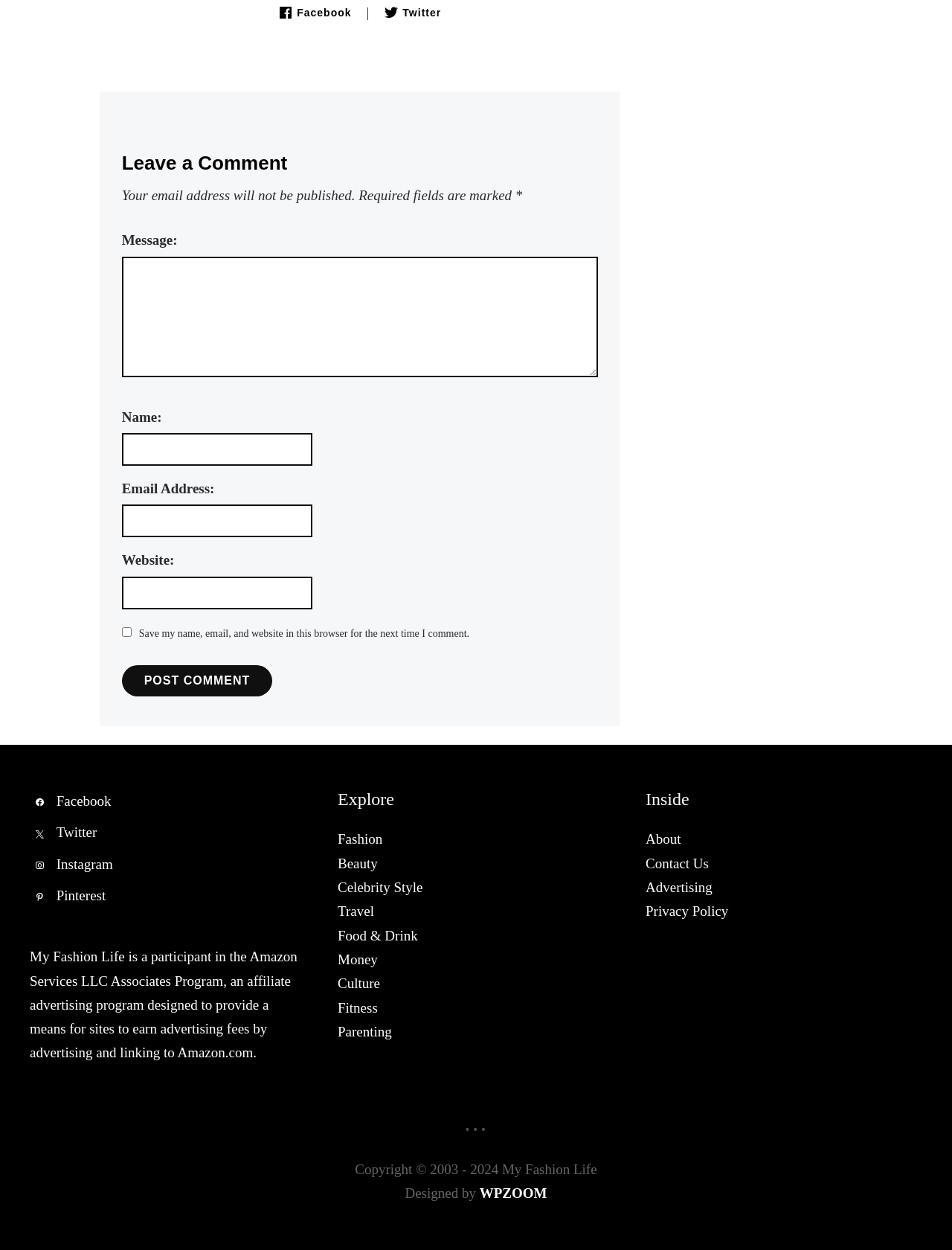Respond with a single word or phrase to the following question: How many categories are listed under 'Explore'?

8